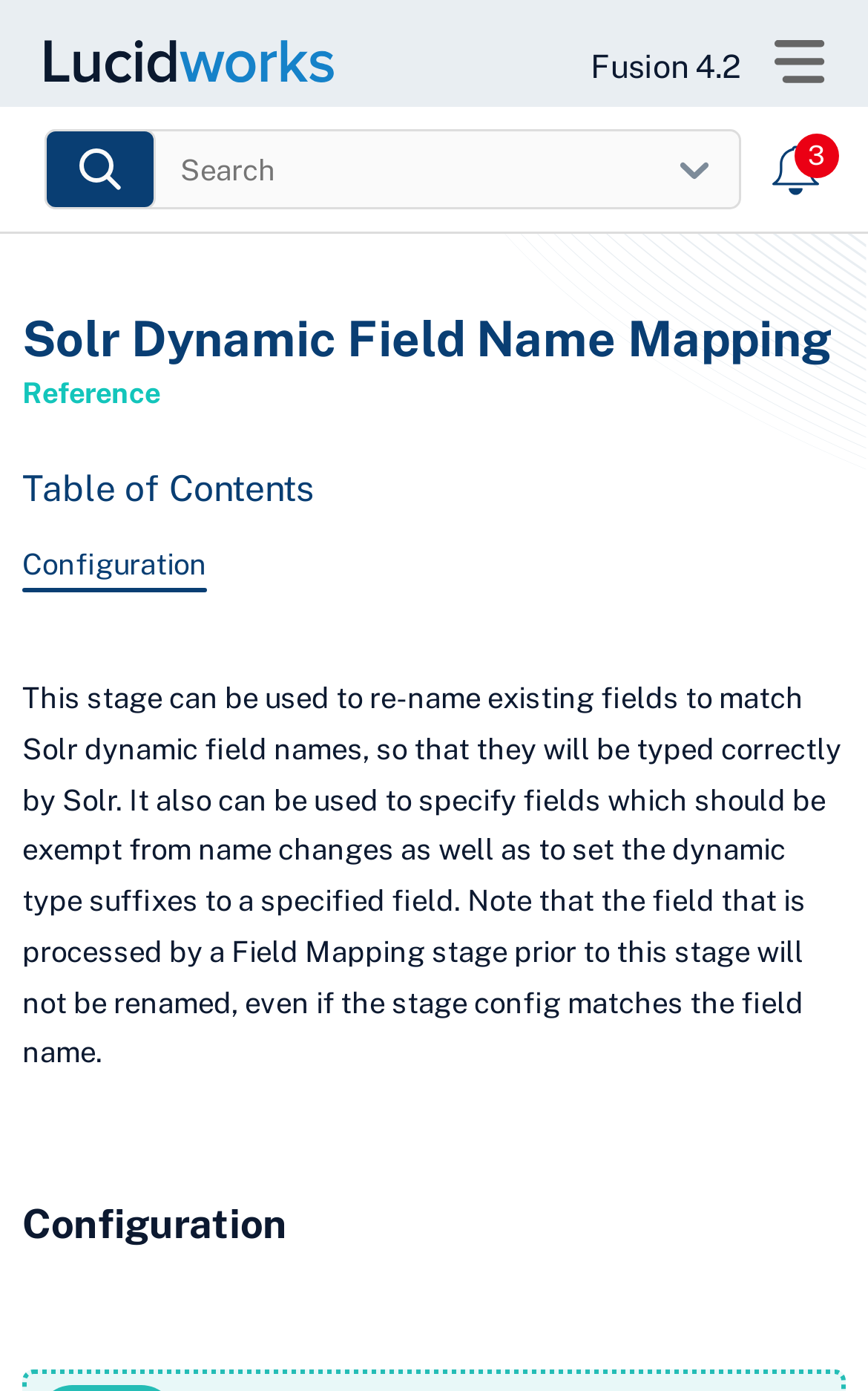Determine the bounding box coordinates for the UI element matching this description: "Configuration".

[0.026, 0.863, 0.331, 0.898]